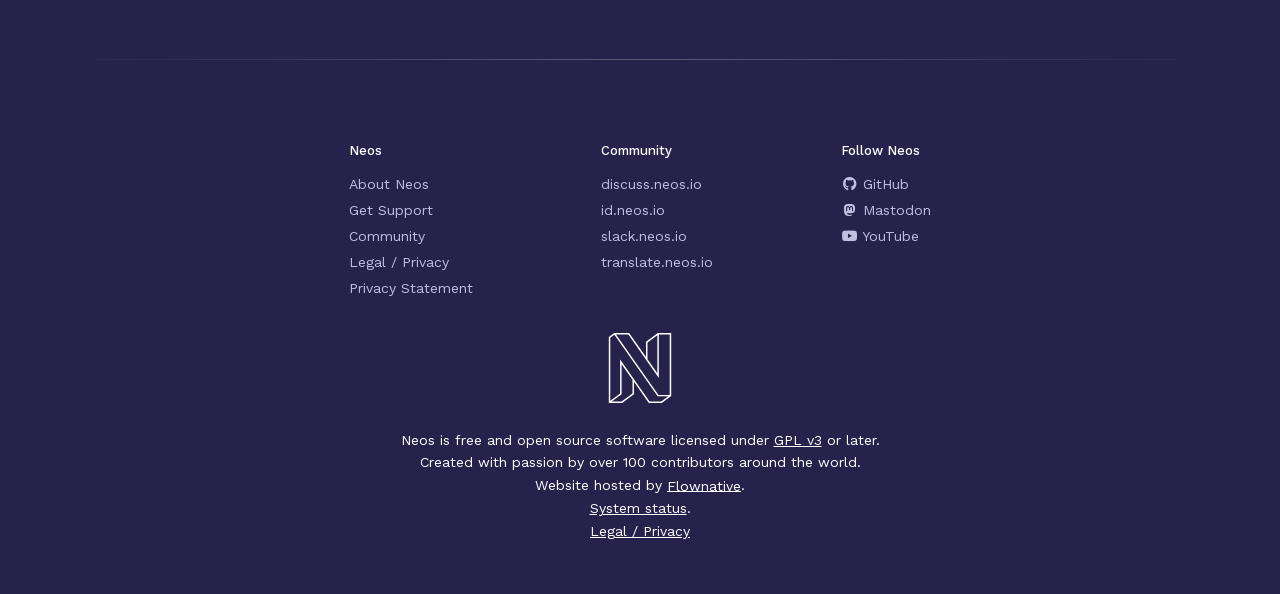Please identify the bounding box coordinates of the region to click in order to complete the given instruction: "Read the privacy statement". The coordinates should be four float numbers between 0 and 1, i.e., [left, top, right, bottom].

[0.272, 0.462, 0.369, 0.506]